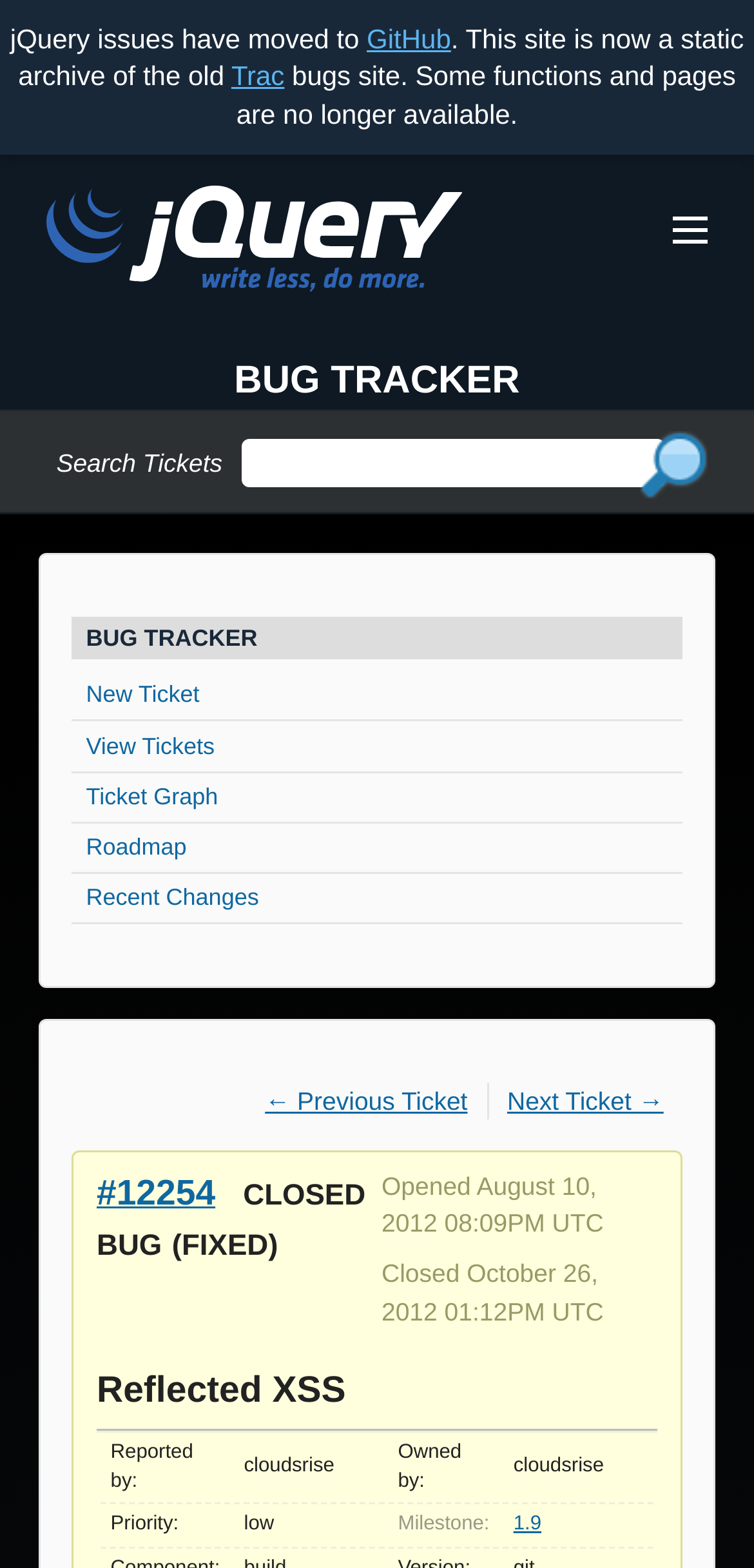What is the milestone of the bug reported by cloudsrise?
Provide a one-word or short-phrase answer based on the image.

1.9